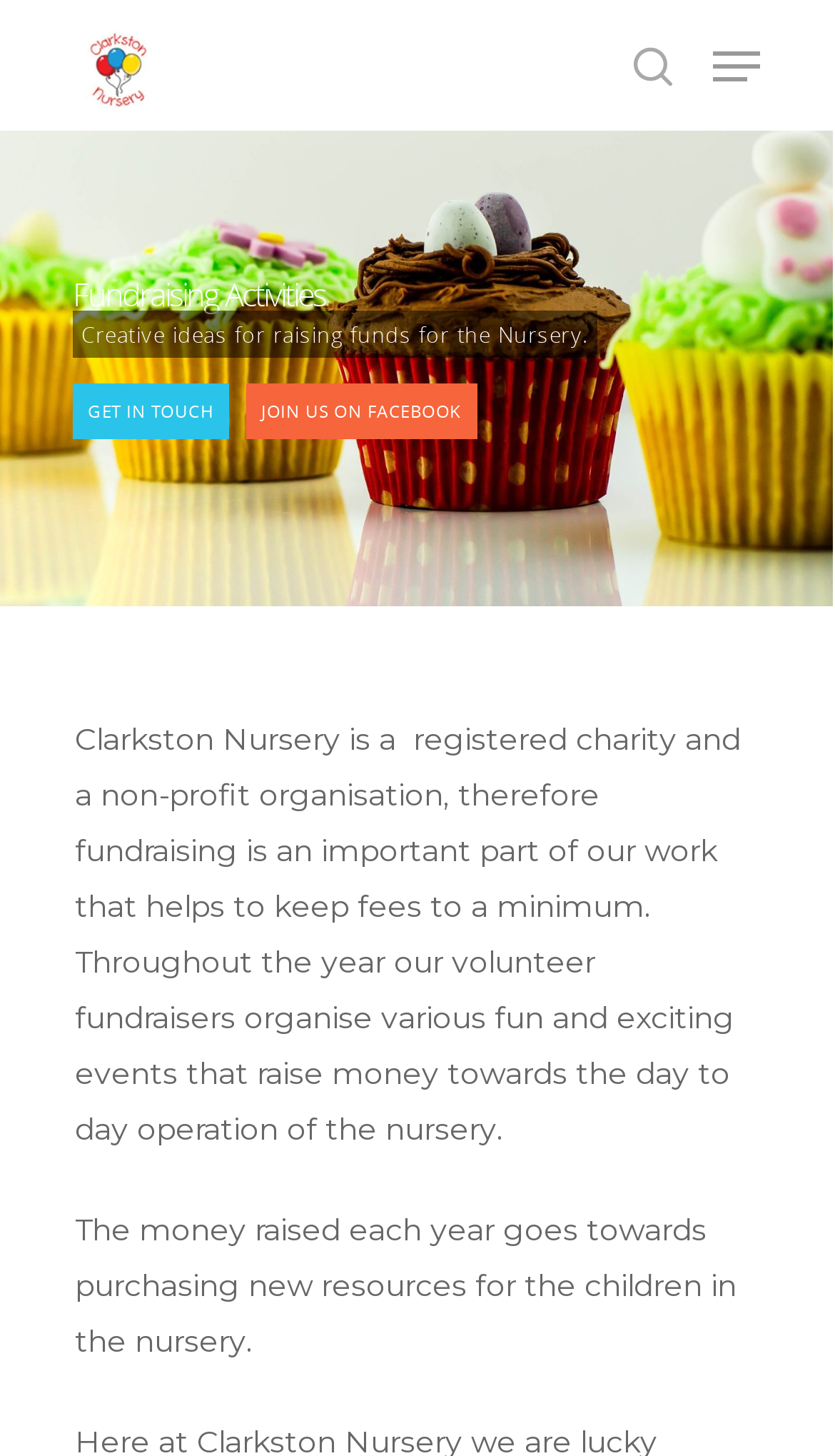Could you find the bounding box coordinates of the clickable area to complete this instruction: "Get in touch with the nursery"?

[0.087, 0.263, 0.274, 0.302]